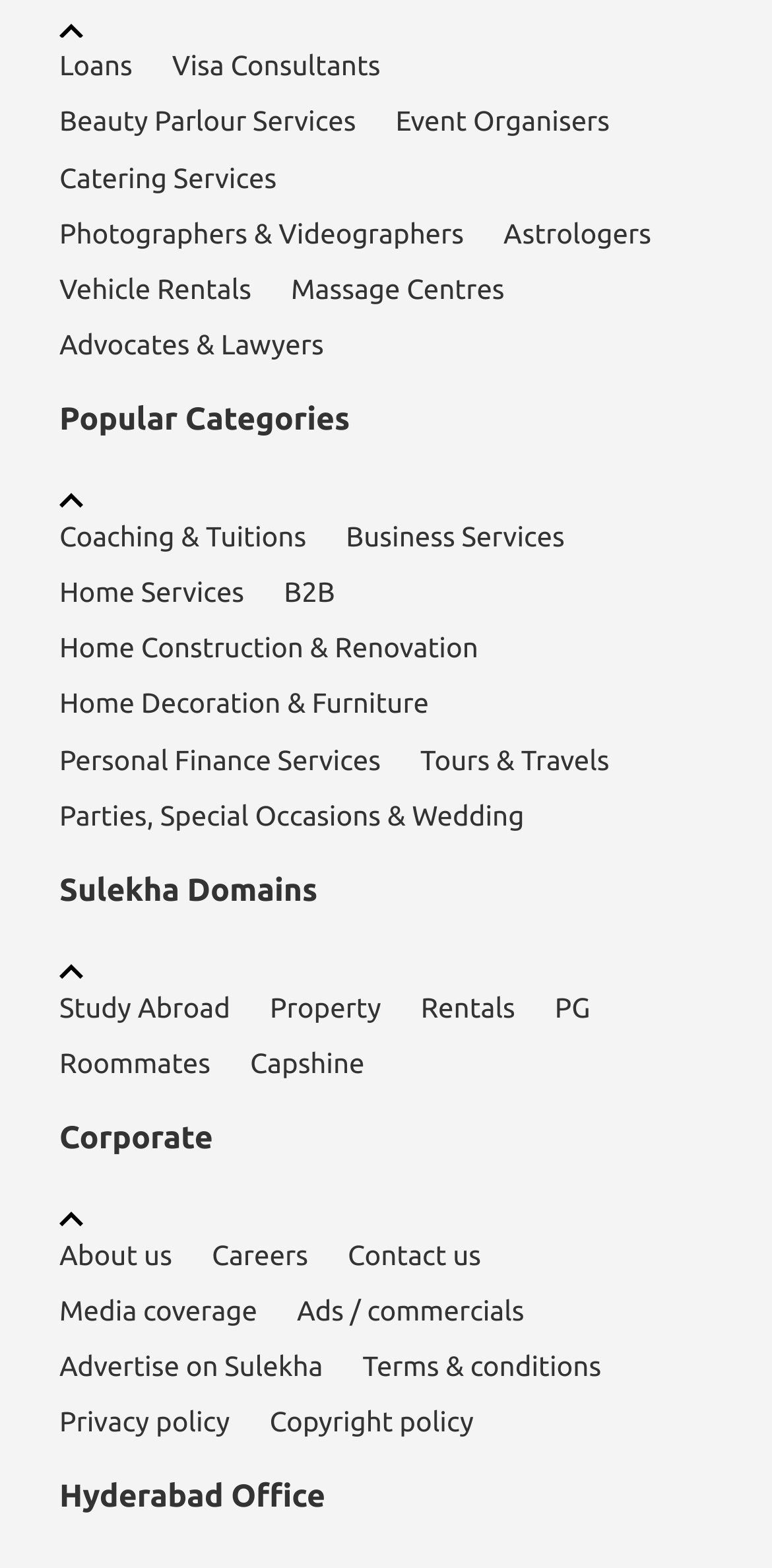Determine the bounding box coordinates of the section to be clicked to follow the instruction: "View Beauty Parlour Services". The coordinates should be given as four float numbers between 0 and 1, formatted as [left, top, right, bottom].

[0.077, 0.06, 0.461, 0.095]